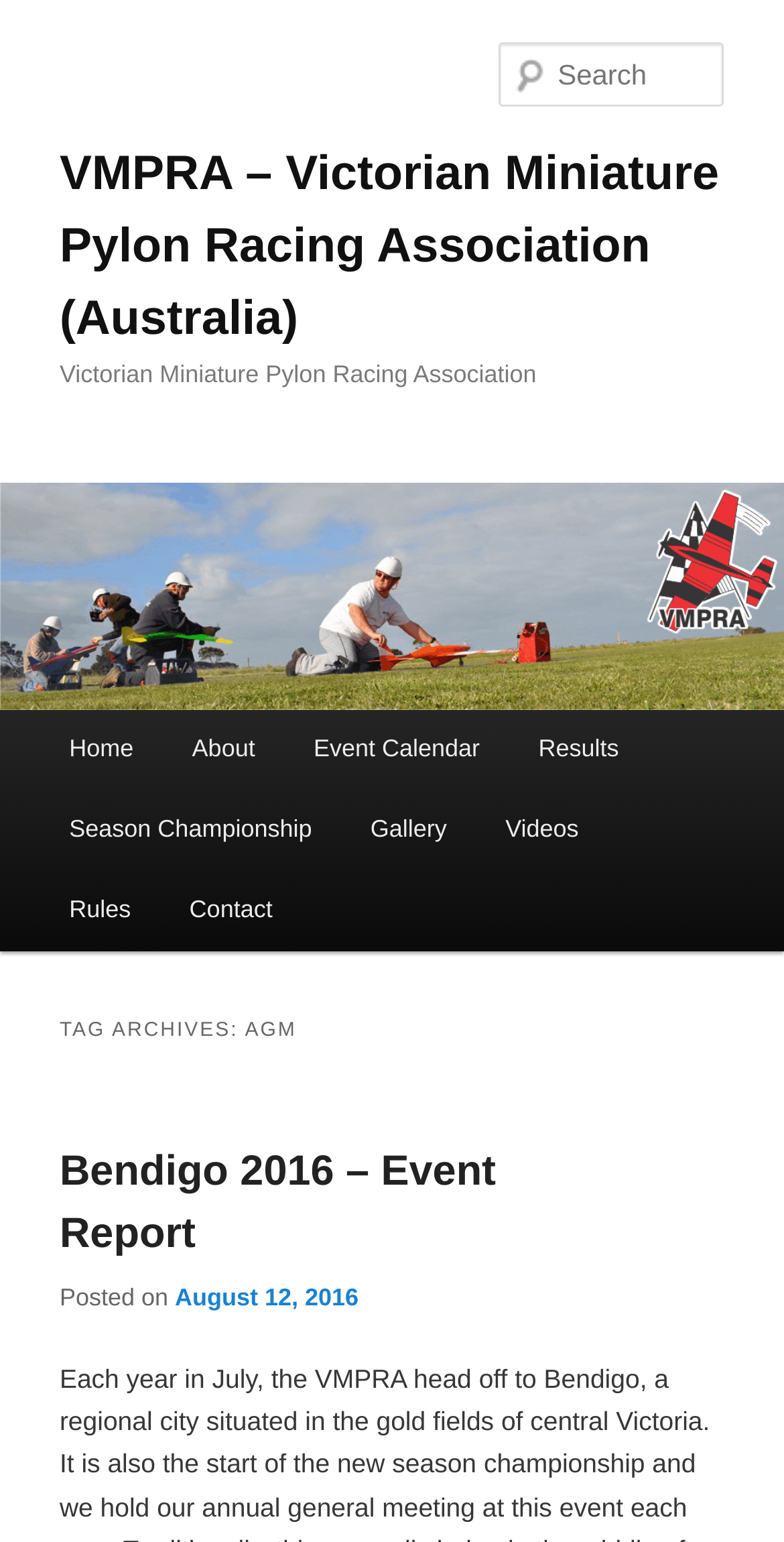Determine the bounding box coordinates of the element that should be clicked to execute the following command: "Check season championship".

[0.051, 0.512, 0.435, 0.564]